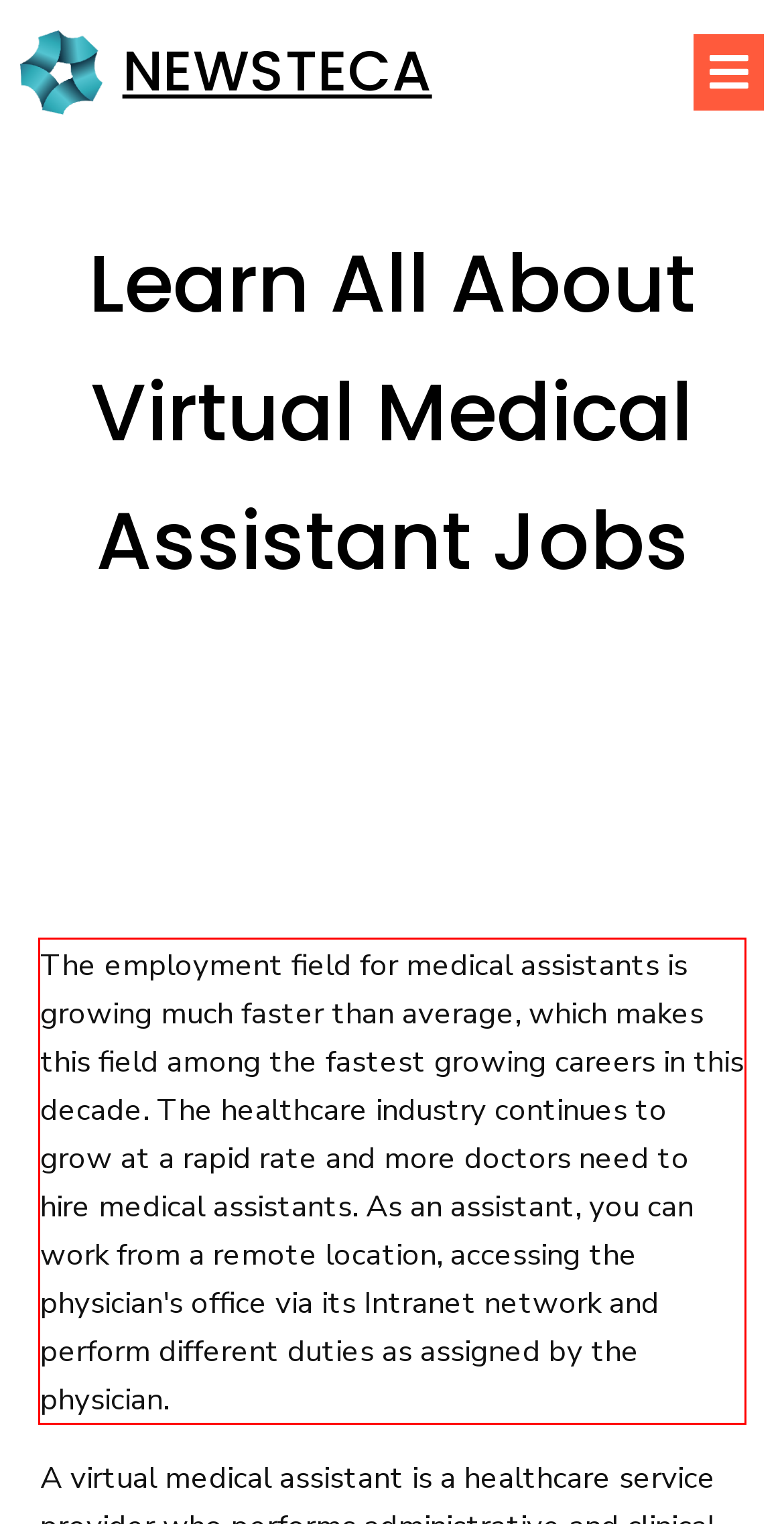Given a webpage screenshot, identify the text inside the red bounding box using OCR and extract it.

The employment field for medical assistants is growing much faster than average, which makes this field among the fastest growing careers in this decade. The healthcare industry continues to grow at a rapid rate and more doctors need to hire medical assistants. As an assistant, you can work from a remote location, accessing the physician's office via its Intranet network and perform different duties as assigned by the physician.